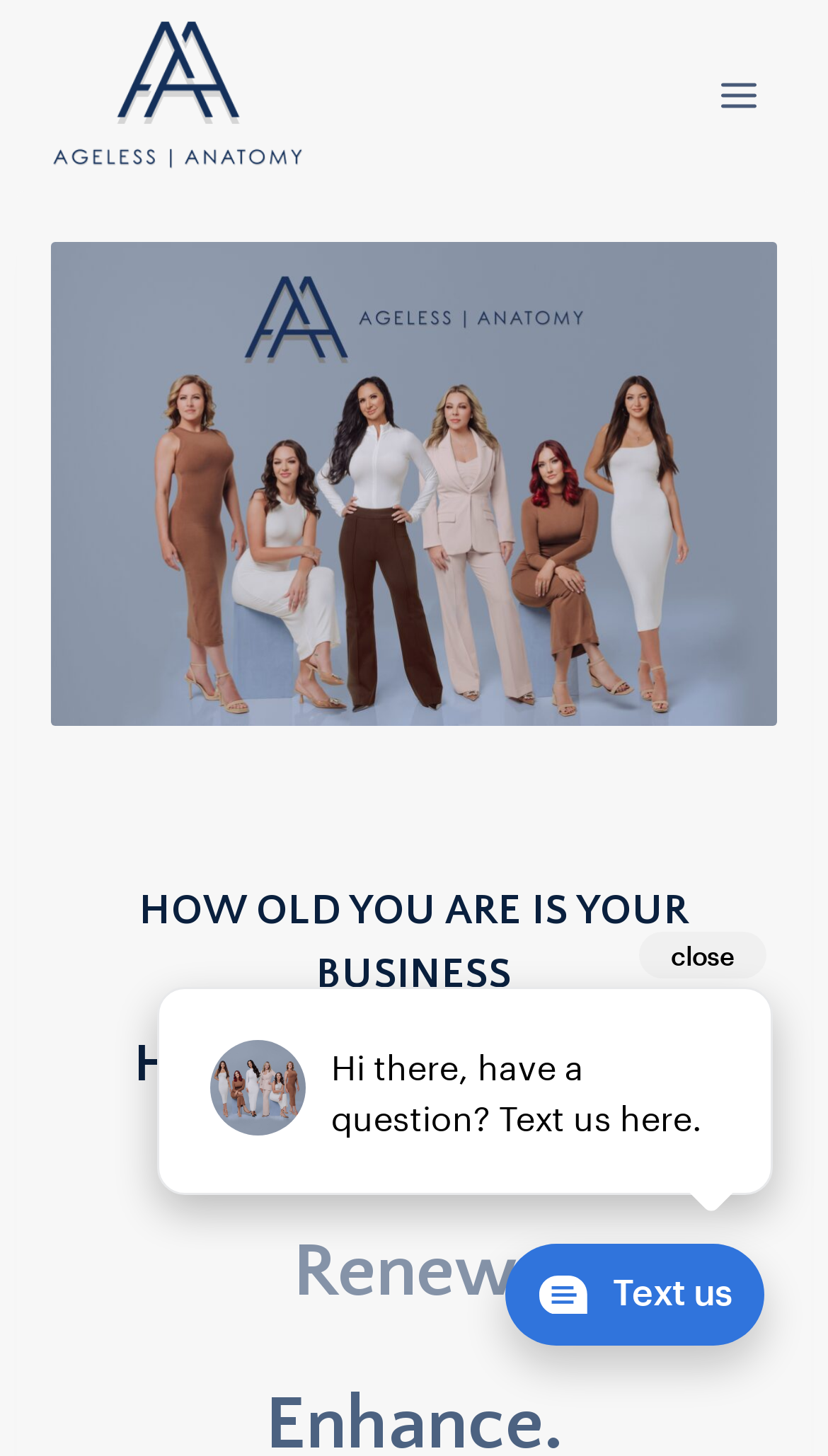Write an exhaustive caption that covers the webpage's main aspects.

The webpage is for Ageless Anatomy Med Spa, with a prominent logo and link at the top left corner. To the top right, there is a button to open a menu. Below the logo, there is a figure that spans across the width of the page. 

The main content of the page is divided into three sections, each with a heading. The first heading, "HOW OLD YOU ARE IS YOUR BUSINESS", is located at the top center of the page. Below it, there is a second heading, "HOW YOUNG YOU FEEL IS OURS", which is also centered. The third heading, "Renew.", is positioned below the second one, still centered. 

At the bottom left of the page, there is an iframe for a podium webchat widget prompt. Another iframe for a podium webchat widget bubble is located at the bottom right corner of the page.